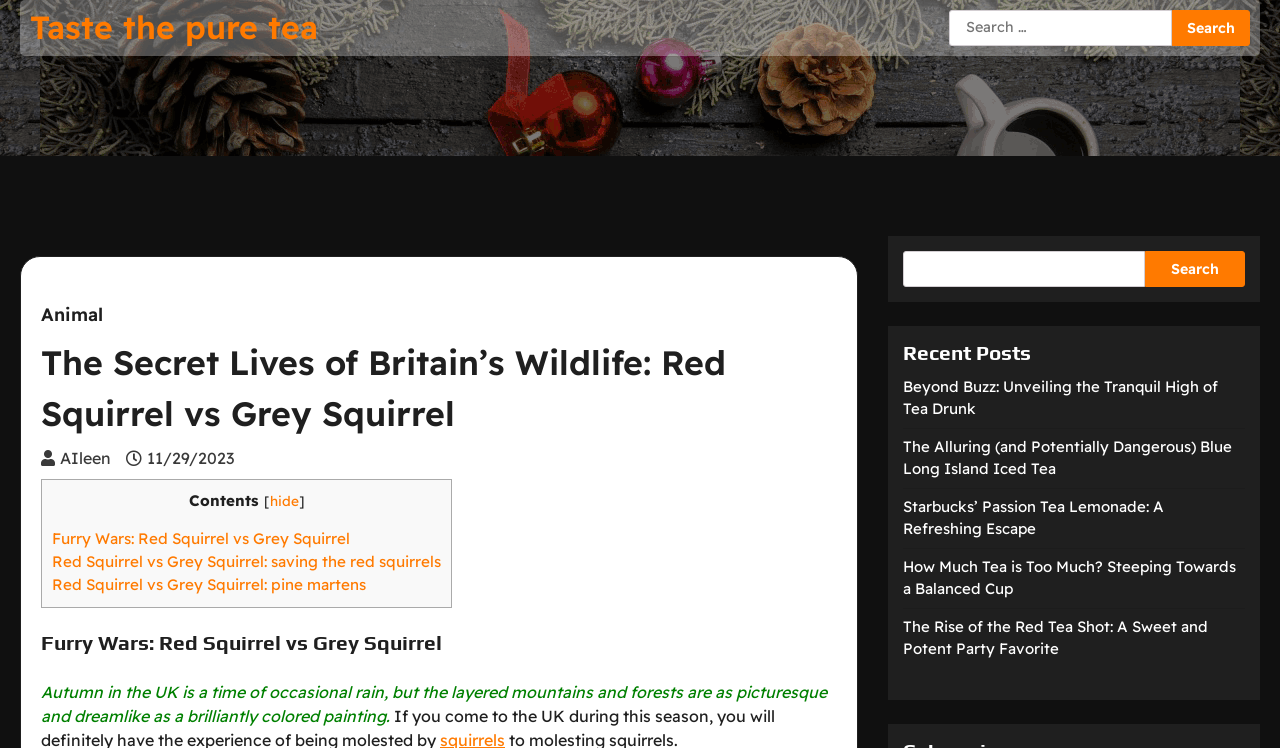Given the description "Search", provide the bounding box coordinates of the corresponding UI element.

[0.895, 0.335, 0.973, 0.383]